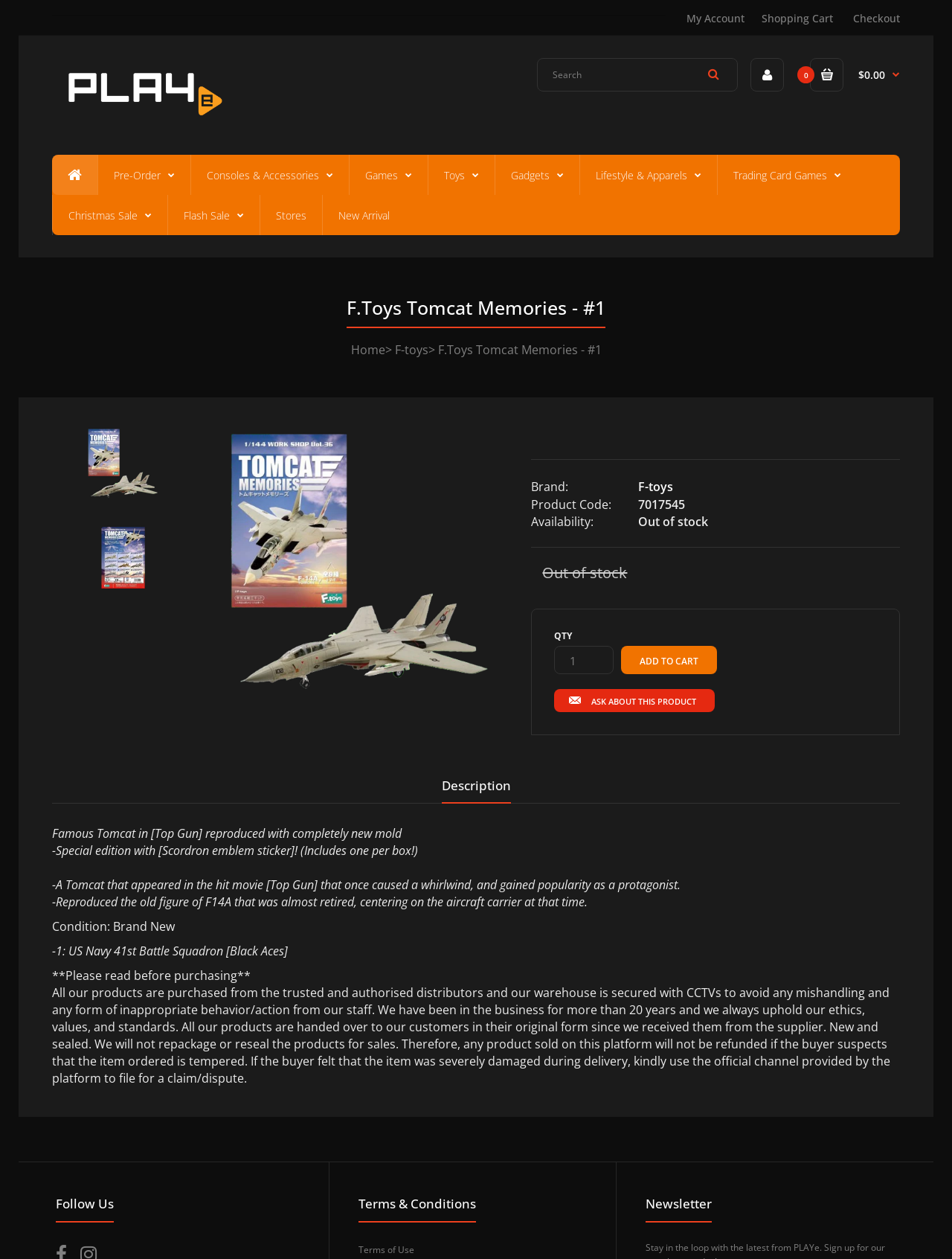What is the brand of the product?
Please craft a detailed and exhaustive response to the question.

I found the brand of the product by looking at the 'Brand:' label on the webpage, which is located near the product code and availability information. The brand is specified as 'F-toys'.